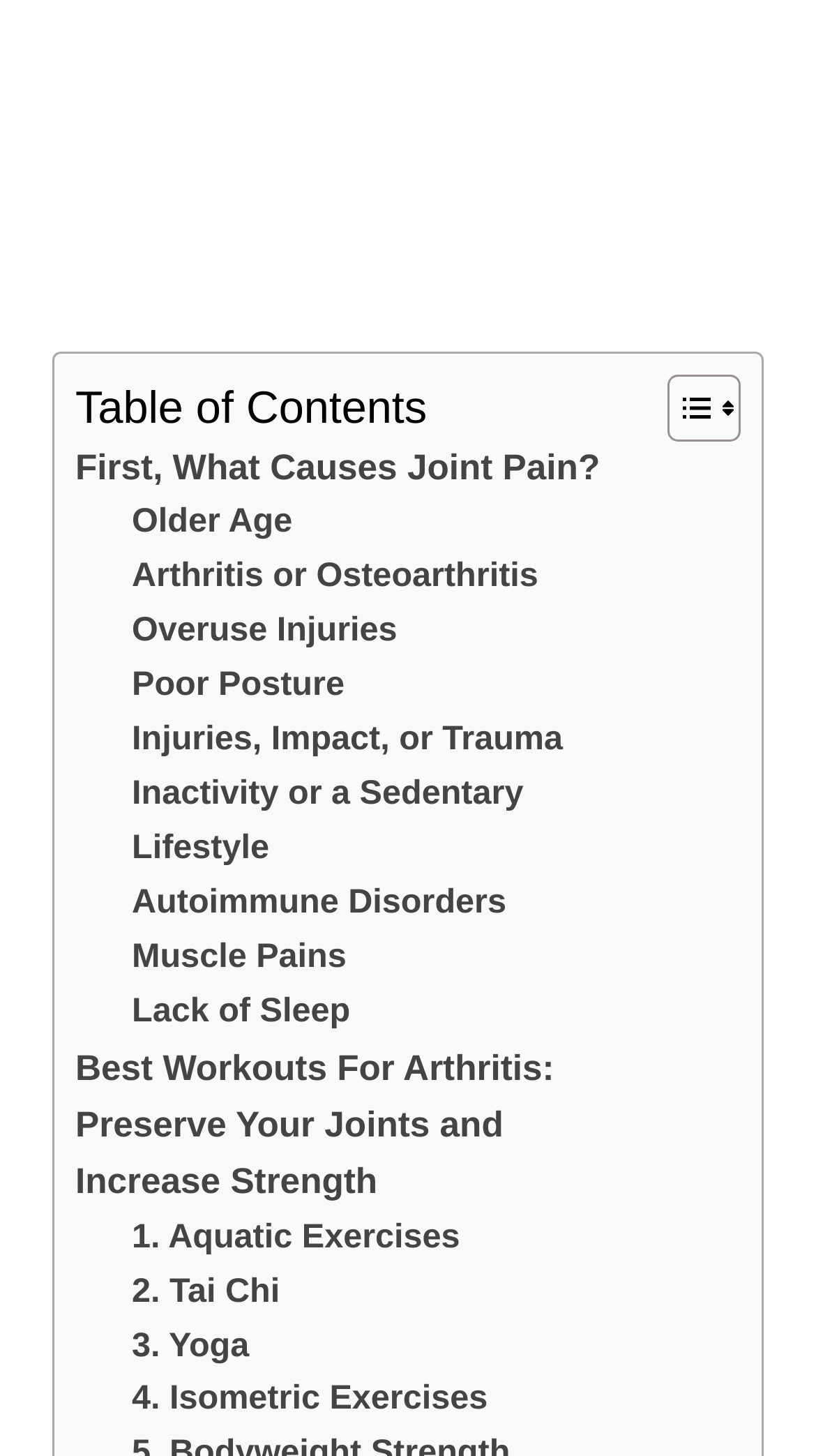Please find the bounding box coordinates of the element that needs to be clicked to perform the following instruction: "Read about 'Older Age'". The bounding box coordinates should be four float numbers between 0 and 1, represented as [left, top, right, bottom].

[0.162, 0.341, 0.358, 0.379]